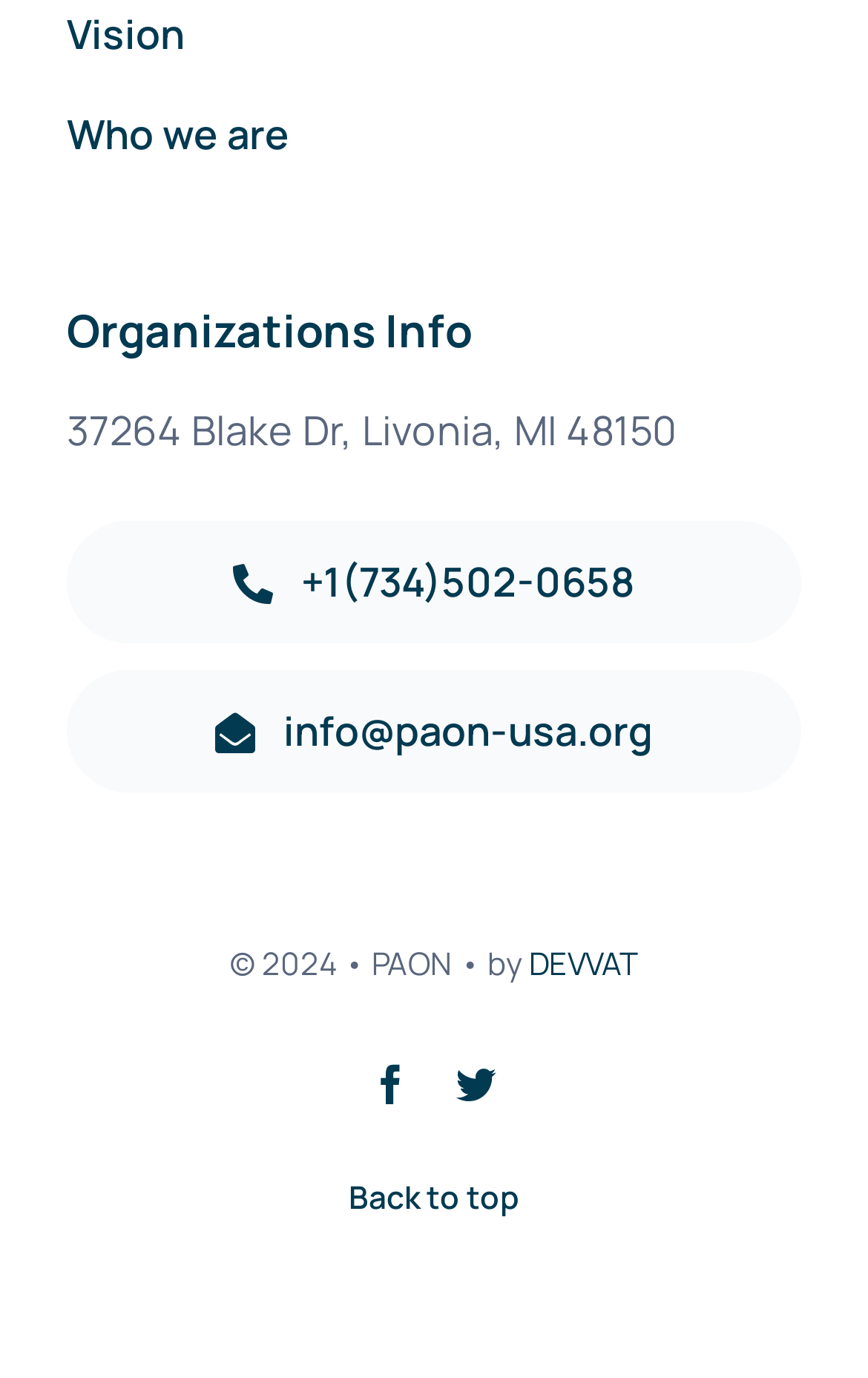What is the email address of the organization?
Using the information presented in the image, please offer a detailed response to the question.

I found the email address by looking at the link element that contains the email address, which is 'info@paon-usa.org'.